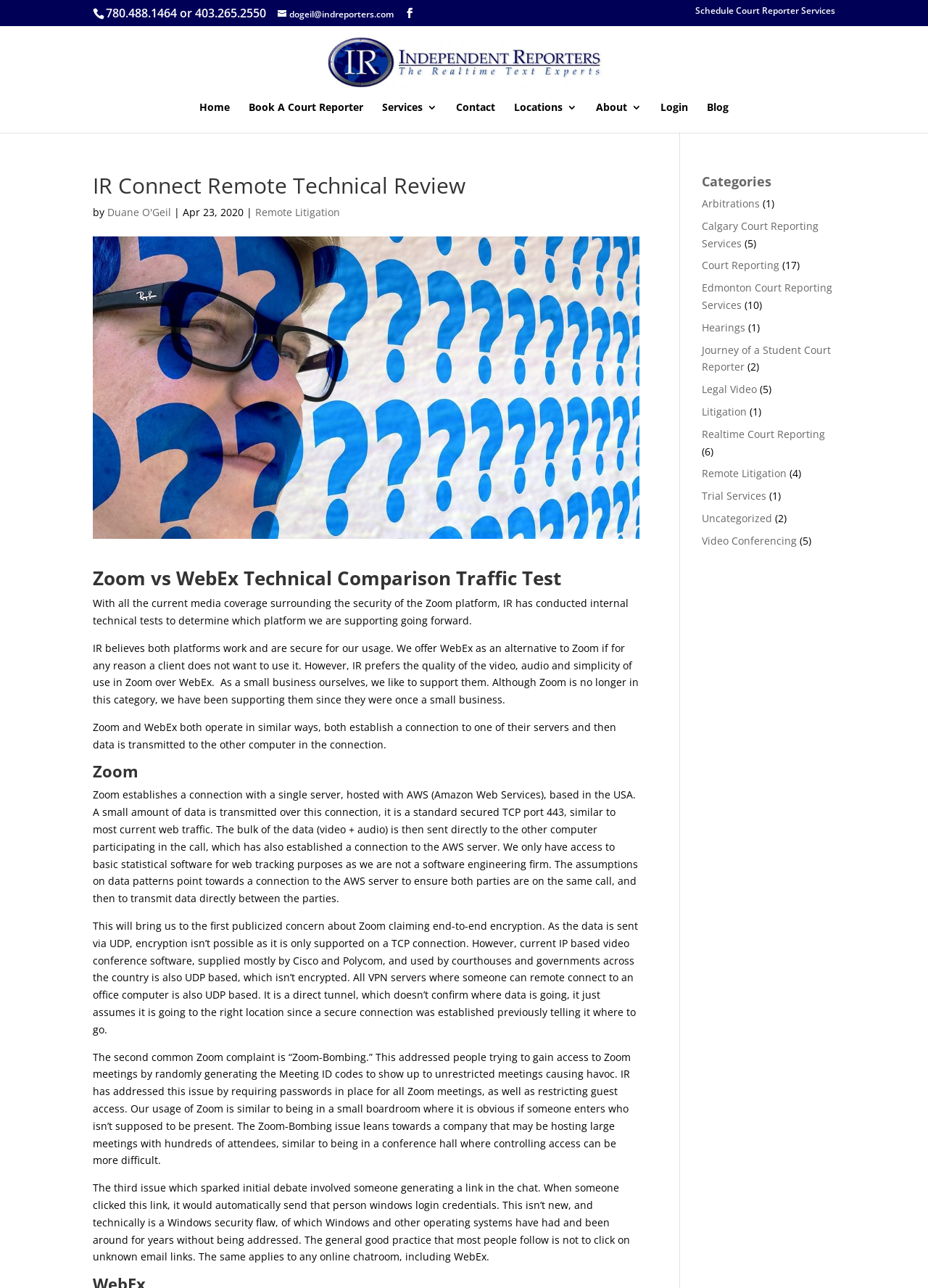What is the alternative to Zoom offered by IR?
From the image, provide a succinct answer in one word or a short phrase.

WebEx